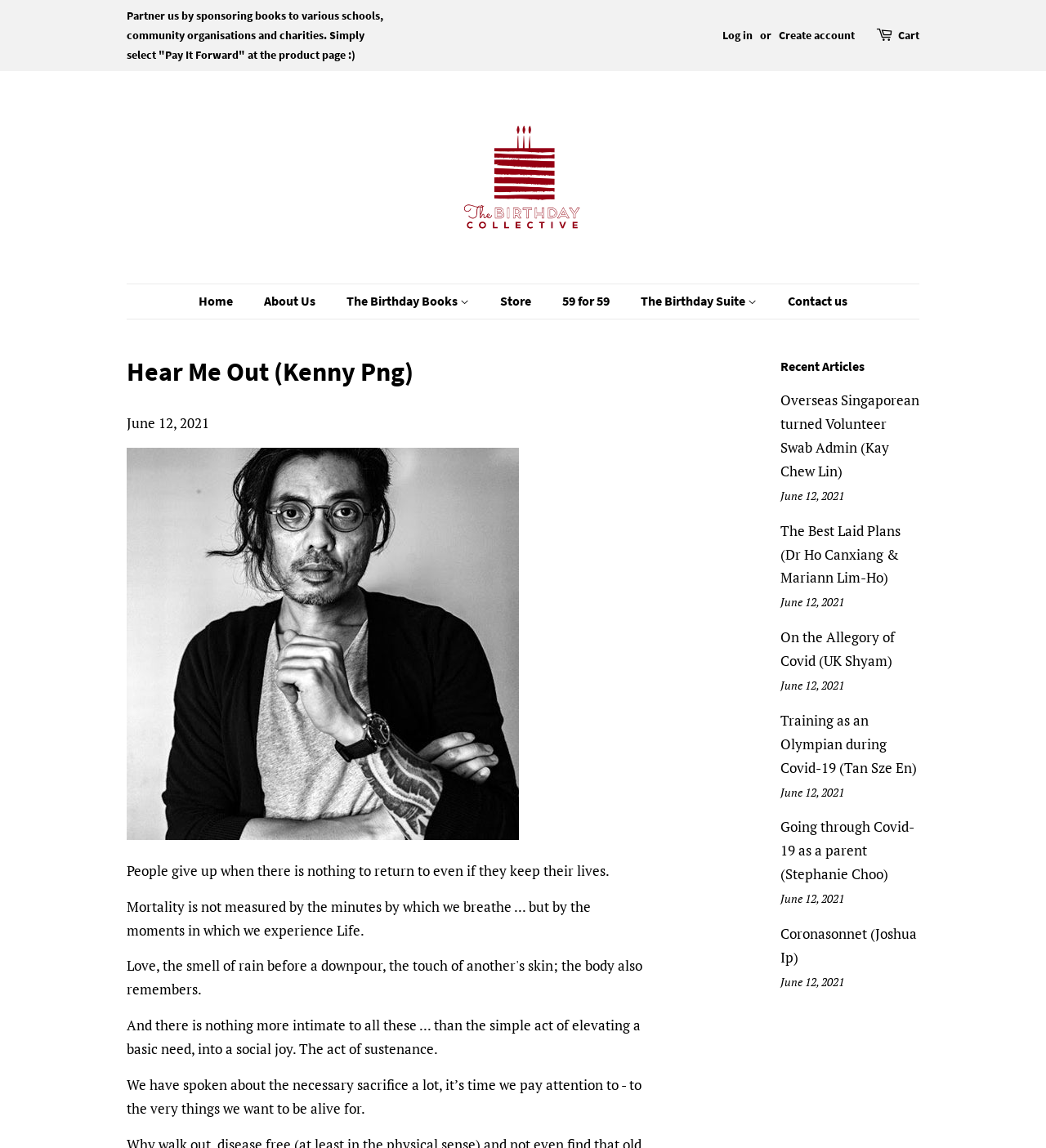Reply to the question with a single word or phrase:
What is the date of the latest article?

June 12, 2021